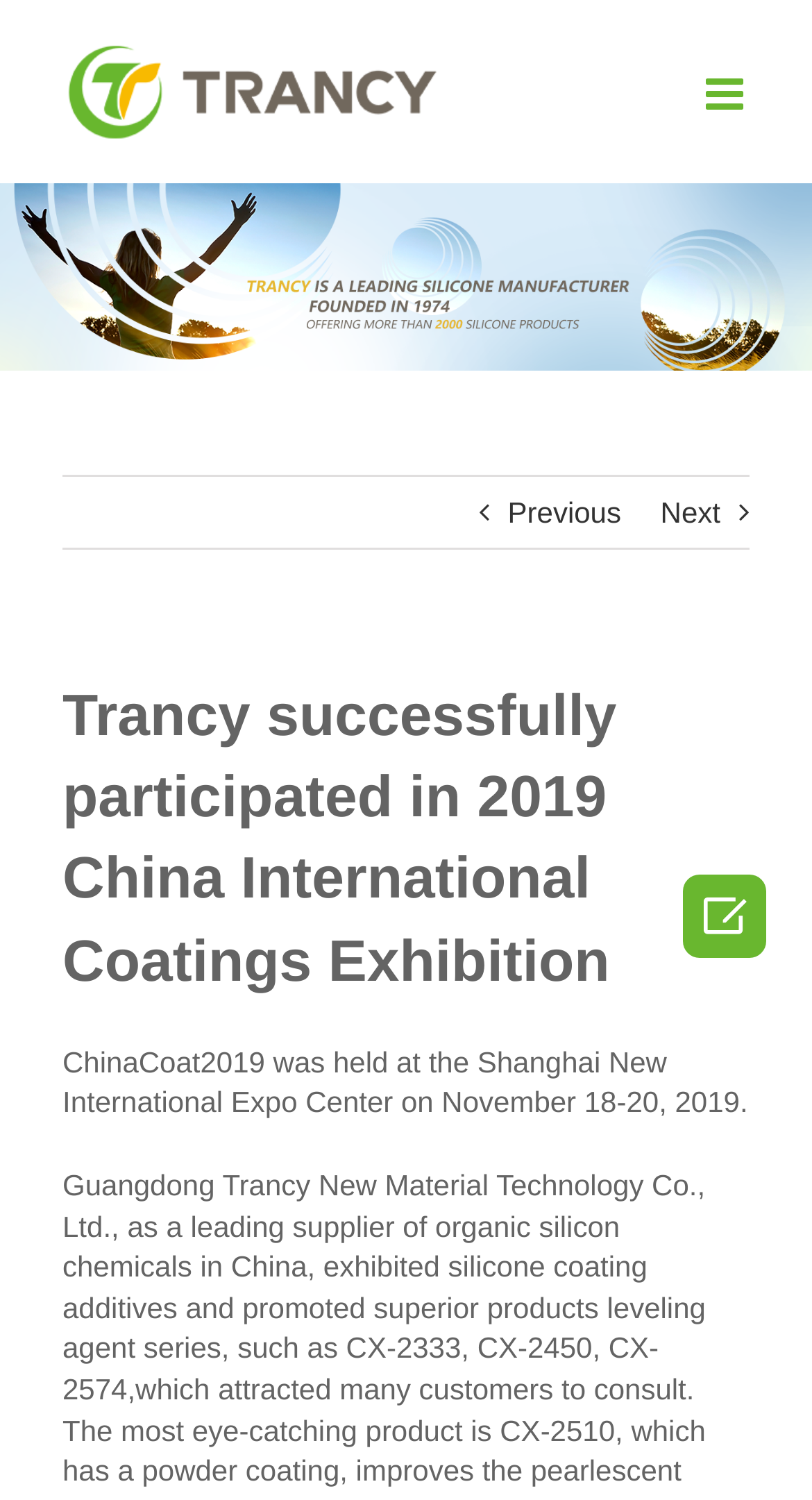Please predict the bounding box coordinates (top-left x, top-left y, bottom-right x, bottom-right y) for the UI element in the screenshot that fits the description: aria-label="Toggle mobile menu"

[0.869, 0.049, 0.923, 0.078]